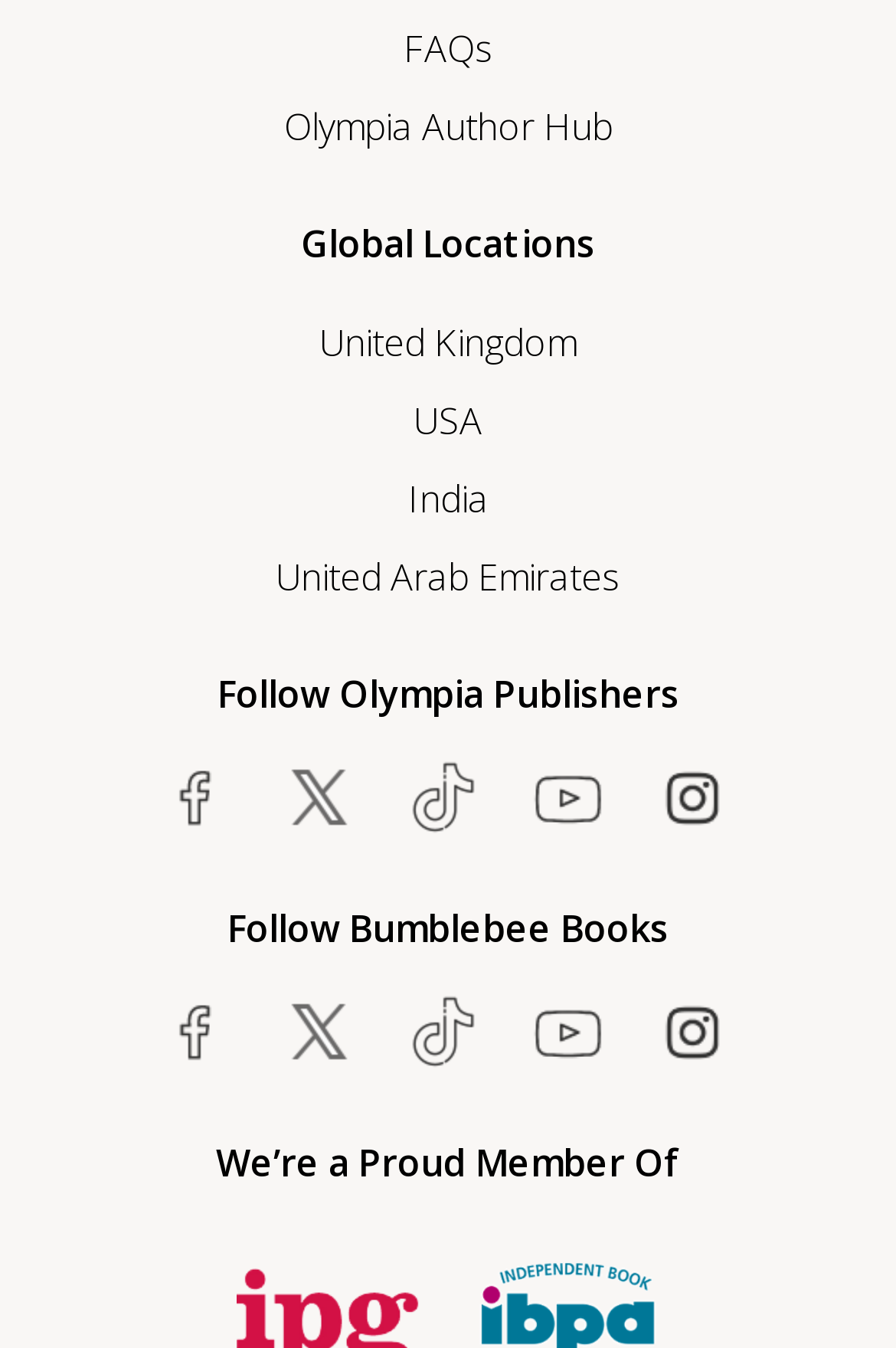Give a one-word or one-phrase response to the question: 
How many countries are listed on the webpage?

4